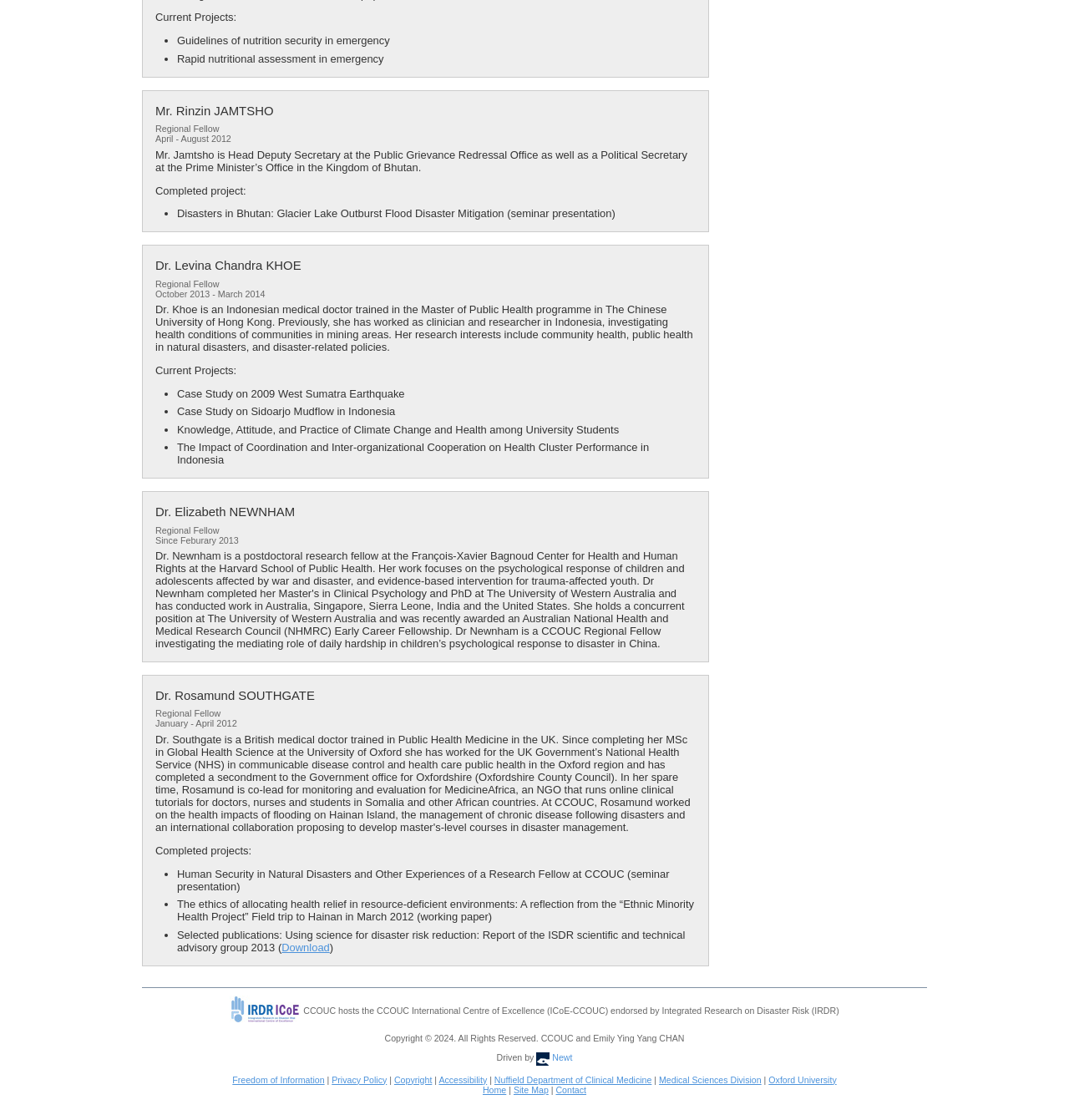Predict the bounding box of the UI element that fits this description: "Download".

[0.263, 0.84, 0.308, 0.851]